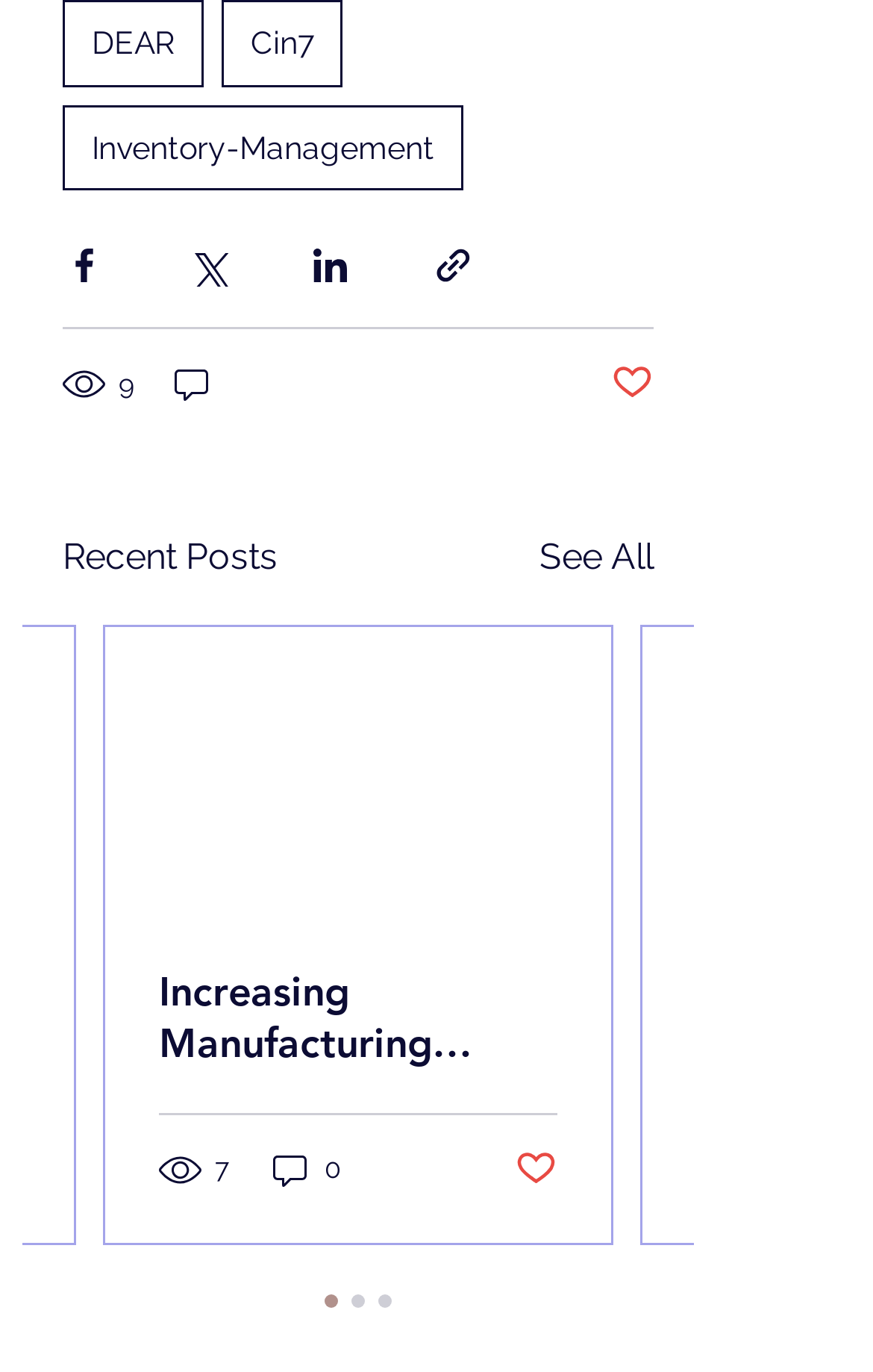Please give the bounding box coordinates of the area that should be clicked to fulfill the following instruction: "Click on Increasing Manufacturing Efficiency link". The coordinates should be in the format of four float numbers from 0 to 1, i.e., [left, top, right, bottom].

[0.182, 0.704, 0.638, 0.779]